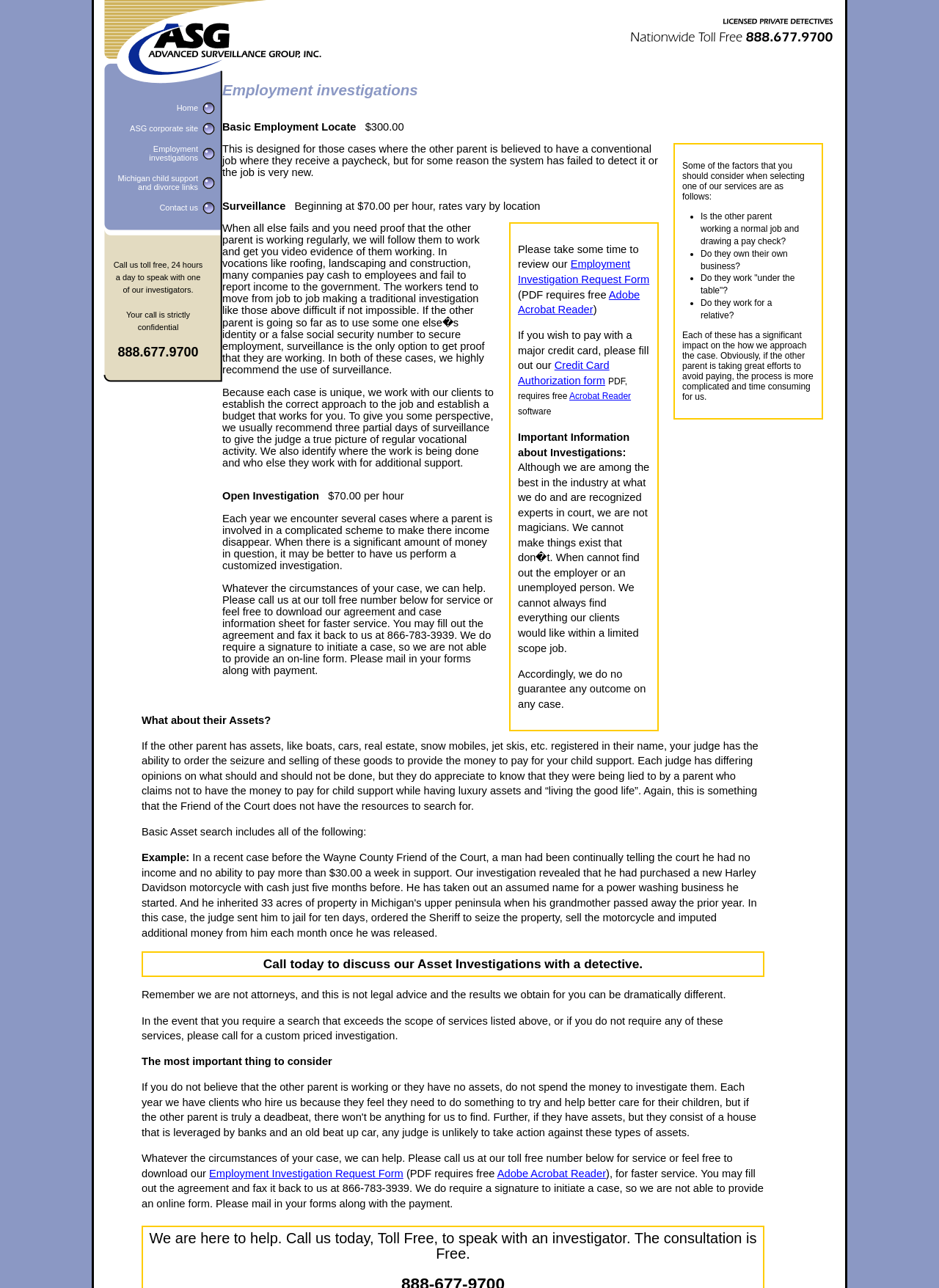Please determine the bounding box coordinates for the element that should be clicked to follow these instructions: "Click the 'Contact us' link".

[0.17, 0.158, 0.211, 0.165]